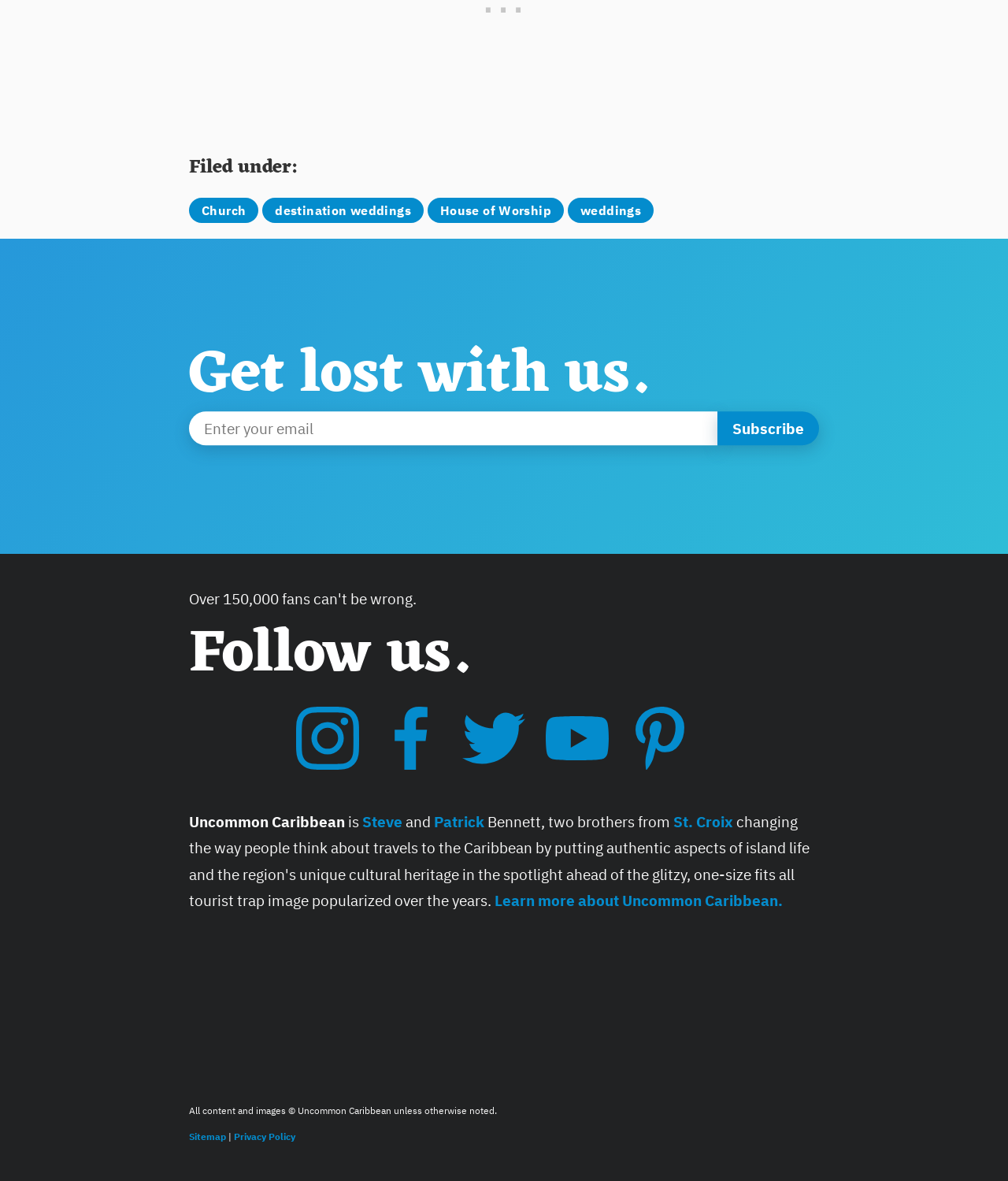What is the tagline of Uncommon Caribbean?
Refer to the image and respond with a one-word or short-phrase answer.

Get lost with us.